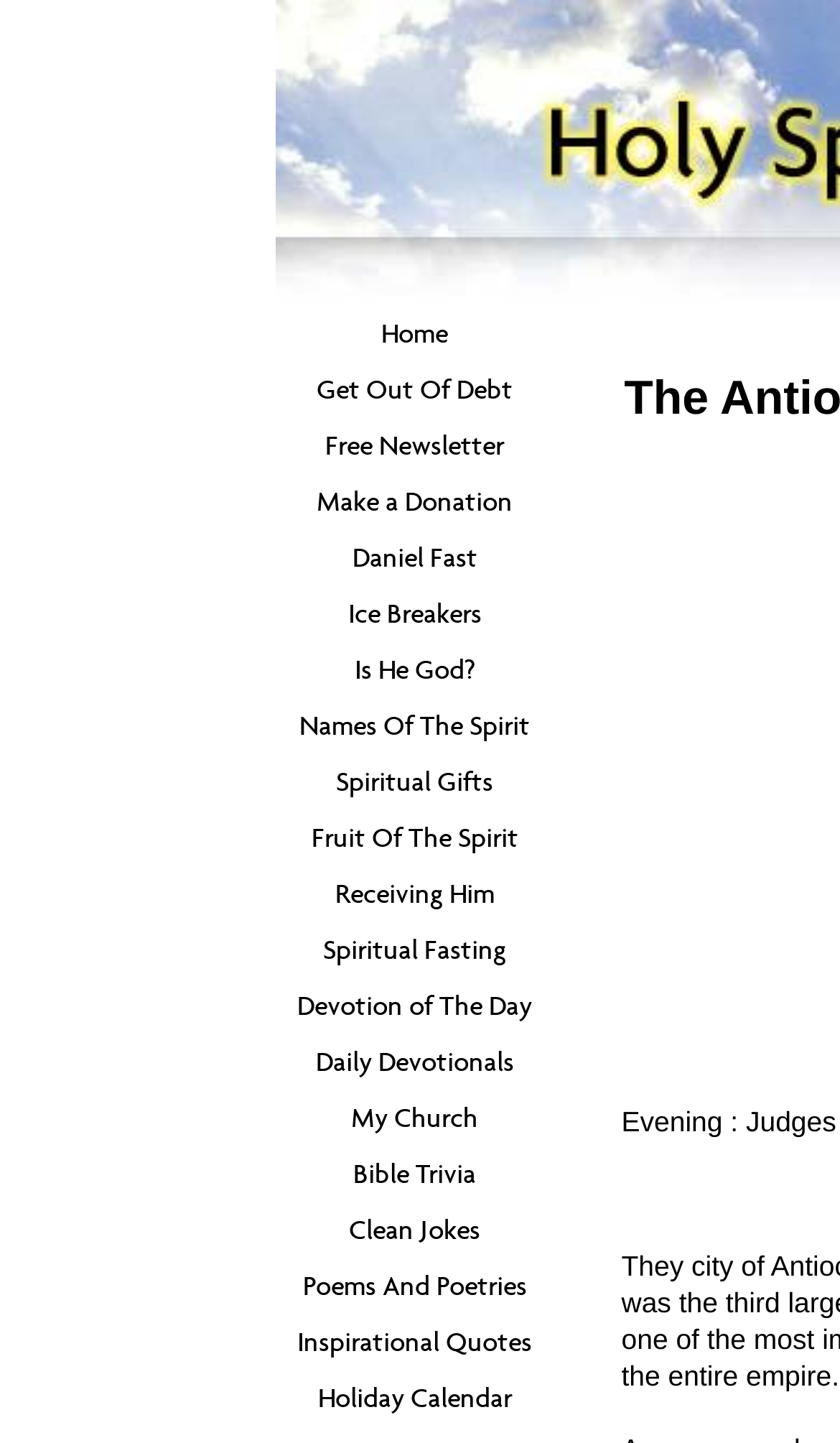Identify the bounding box coordinates of the region that needs to be clicked to carry out this instruction: "go to home page". Provide these coordinates as four float numbers ranging from 0 to 1, i.e., [left, top, right, bottom].

[0.327, 0.212, 0.66, 0.251]